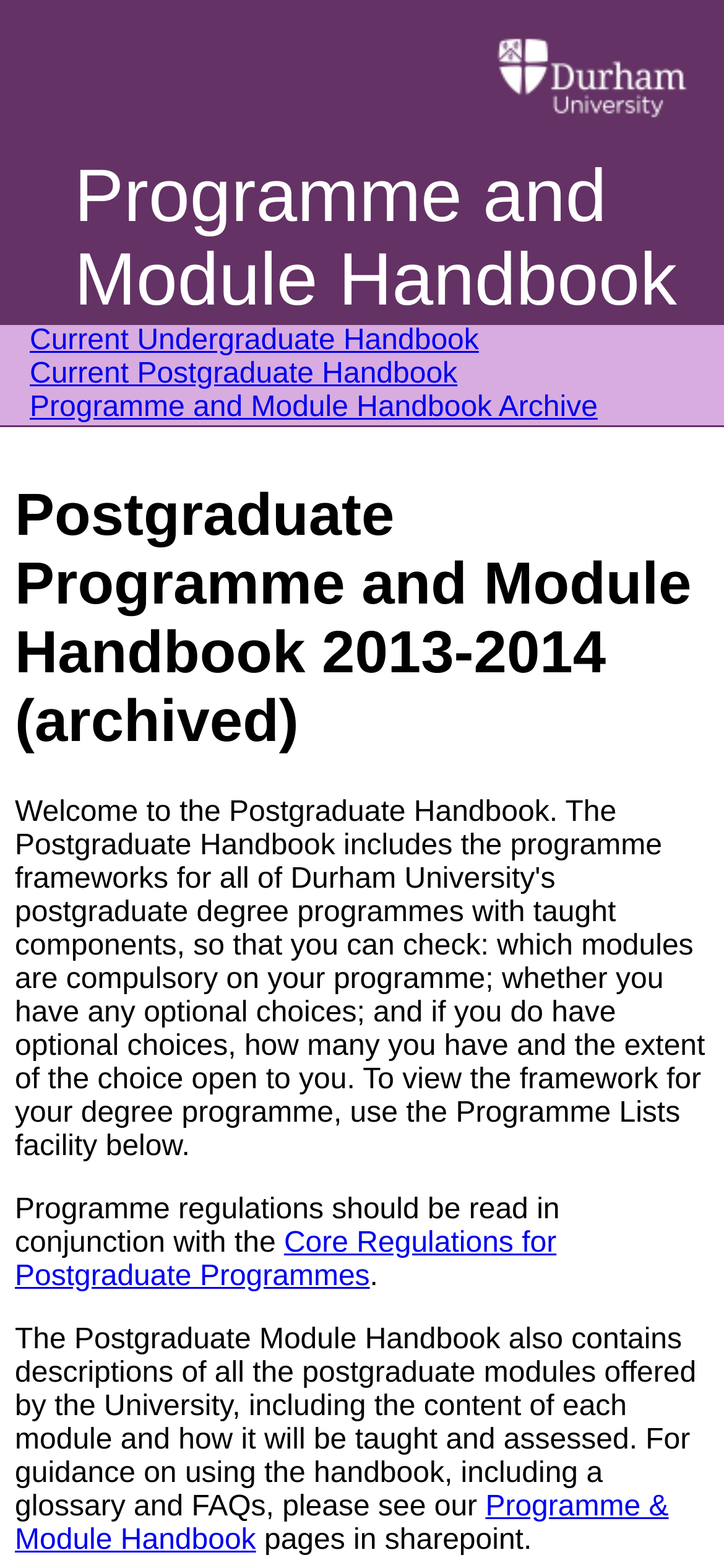What is the name of the university?
Please provide a single word or phrase as the answer based on the screenshot.

Durham University